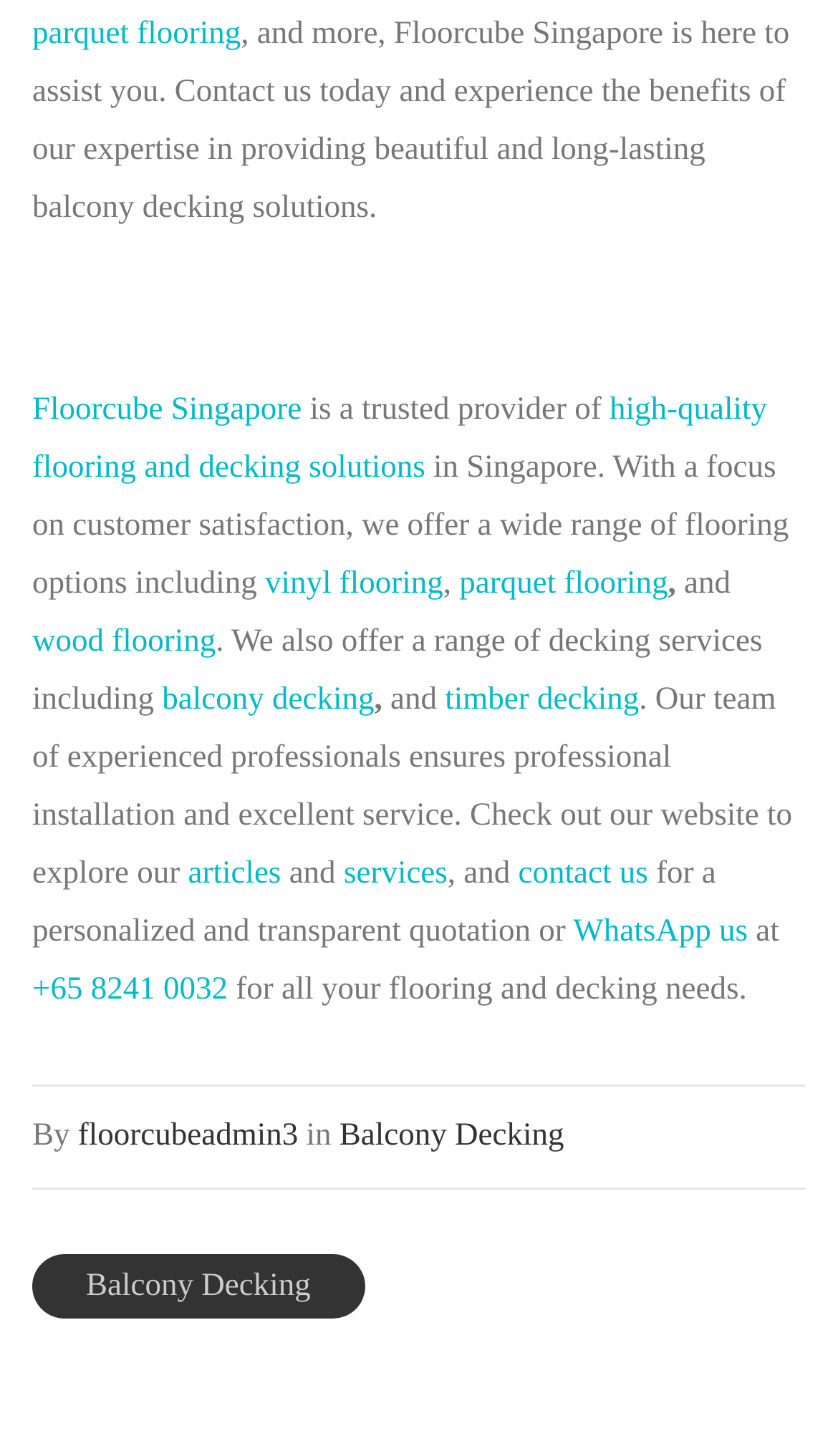Answer the following query concisely with a single word or phrase:
What services does Floorcube Singapore offer?

flooring and decking solutions